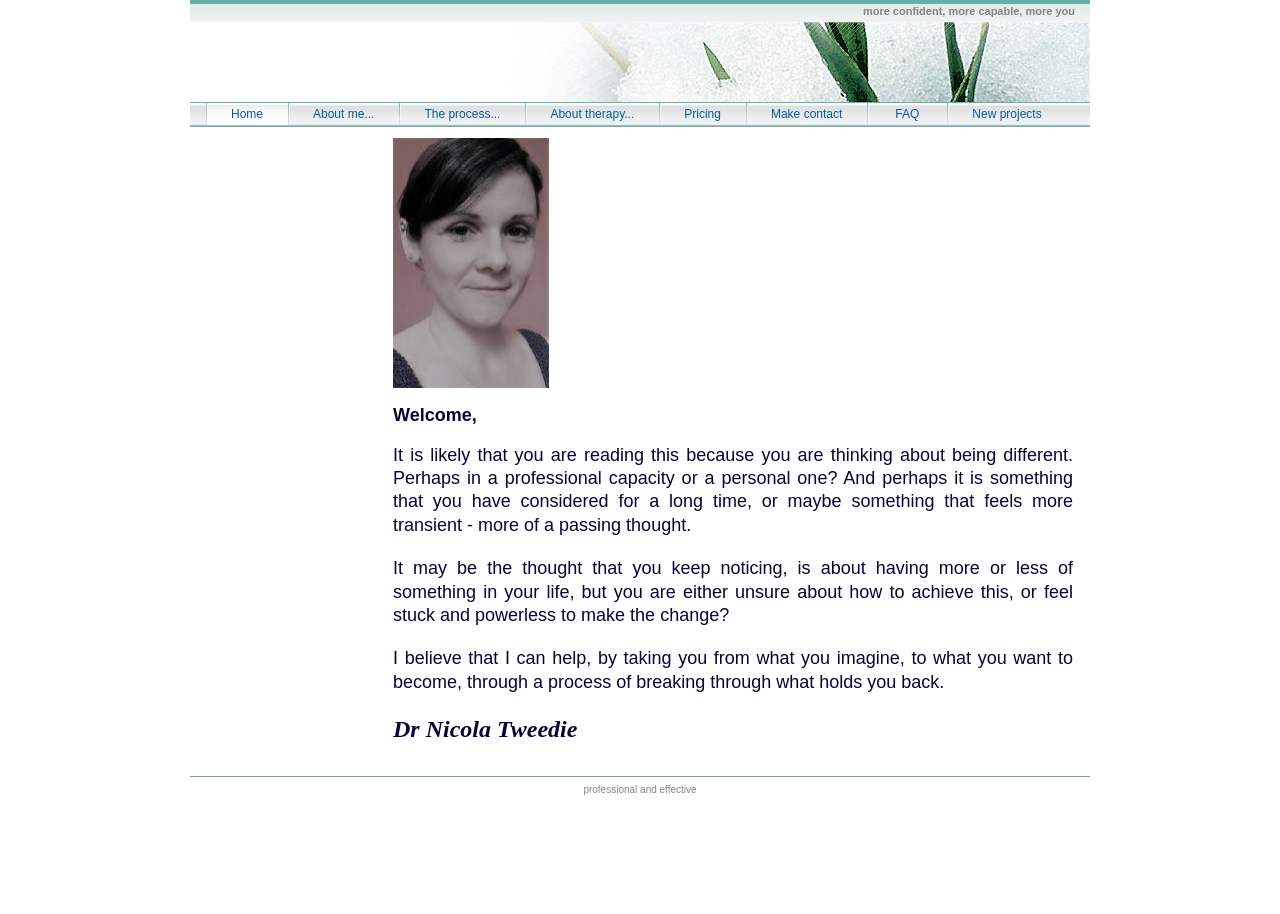What is the purpose of the services offered?
Using the image, respond with a single word or phrase.

To help individuals make changes in their lives